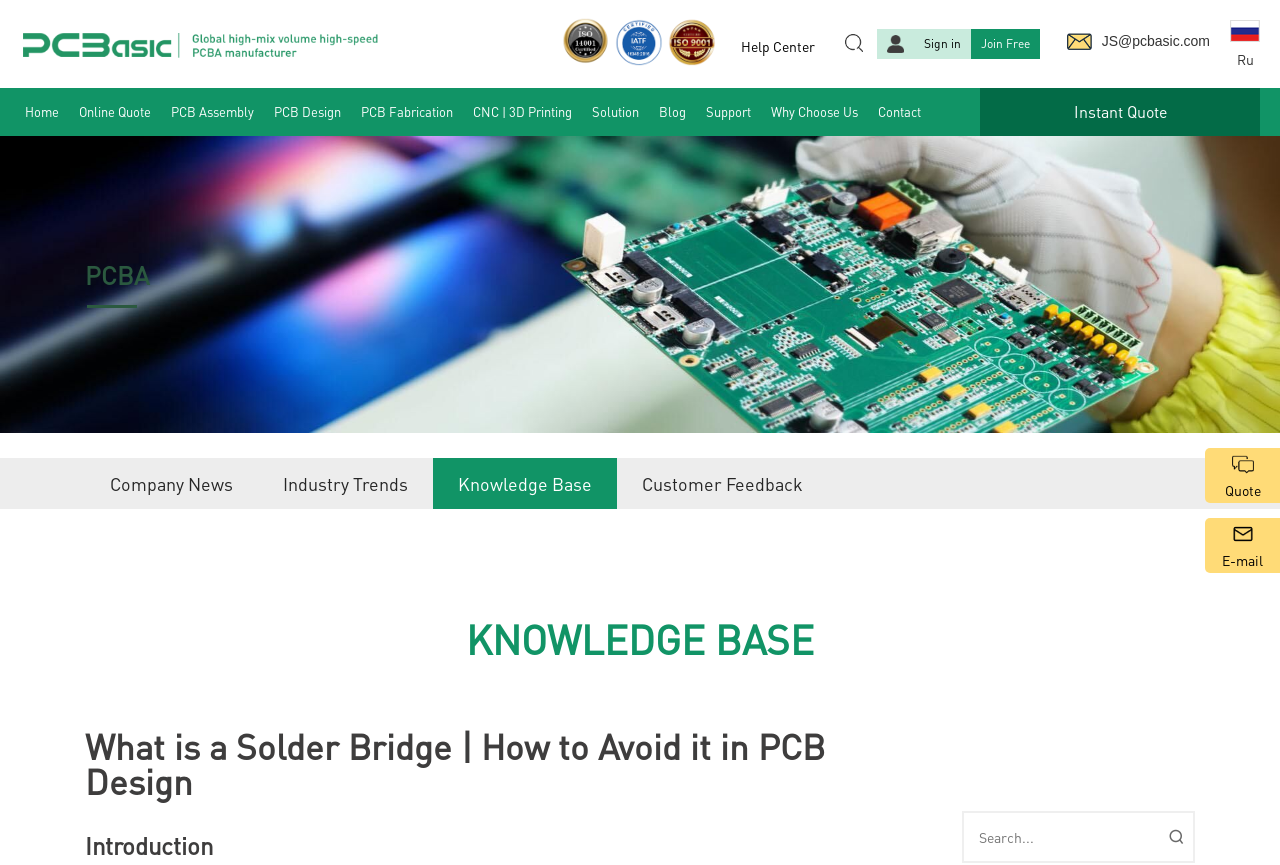Can you identify the bounding box coordinates of the clickable region needed to carry out this instruction: 'Read the 'What is a Solder Bridge | How to Avoid it in PCB Design' article'? The coordinates should be four float numbers within the range of 0 to 1, stated as [left, top, right, bottom].

[0.066, 0.842, 0.673, 0.923]